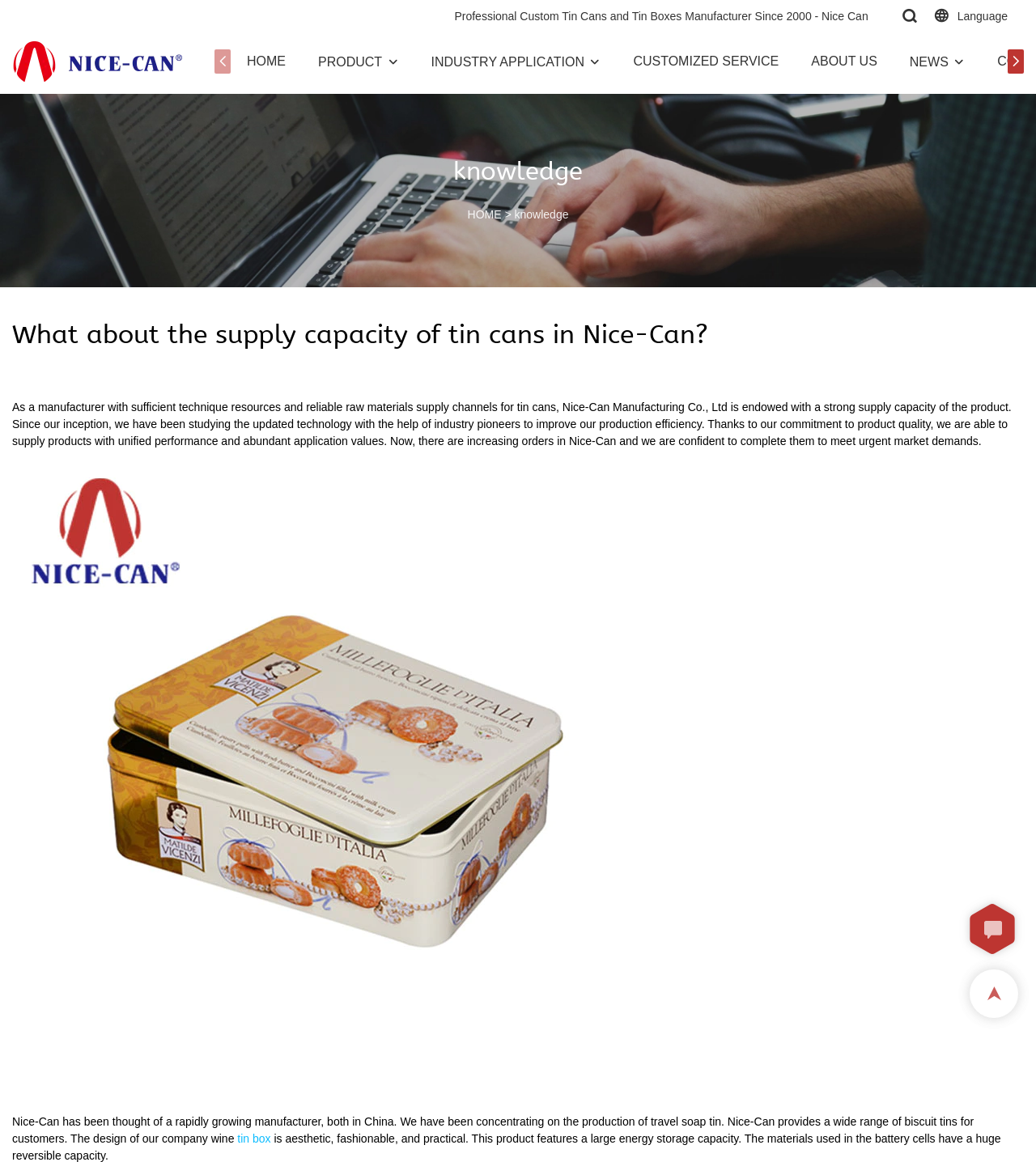Using the webpage screenshot, find the UI element described by CUSTOMIZED SERVICE. Provide the bounding box coordinates in the format (top-left x, top-left y, bottom-right x, bottom-right y), ensuring all values are floating point numbers between 0 and 1.

[0.611, 0.044, 0.752, 0.061]